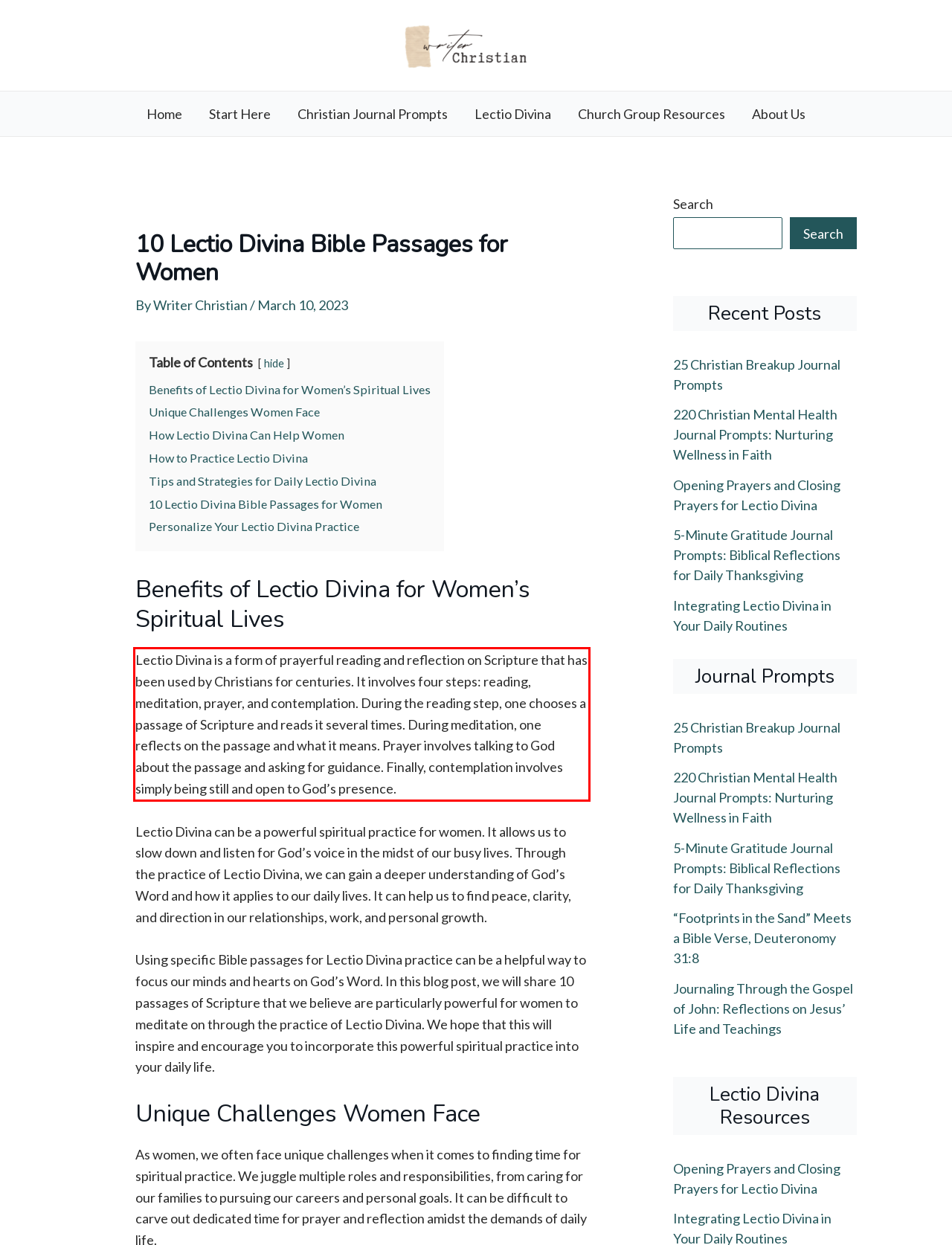Please look at the screenshot provided and find the red bounding box. Extract the text content contained within this bounding box.

Lectio Divina is a form of prayerful reading and reflection on Scripture that has been used by Christians for centuries. It involves four steps: reading, meditation, prayer, and contemplation. During the reading step, one chooses a passage of Scripture and reads it several times. During meditation, one reflects on the passage and what it means. Prayer involves talking to God about the passage and asking for guidance. Finally, contemplation involves simply being still and open to God’s presence.